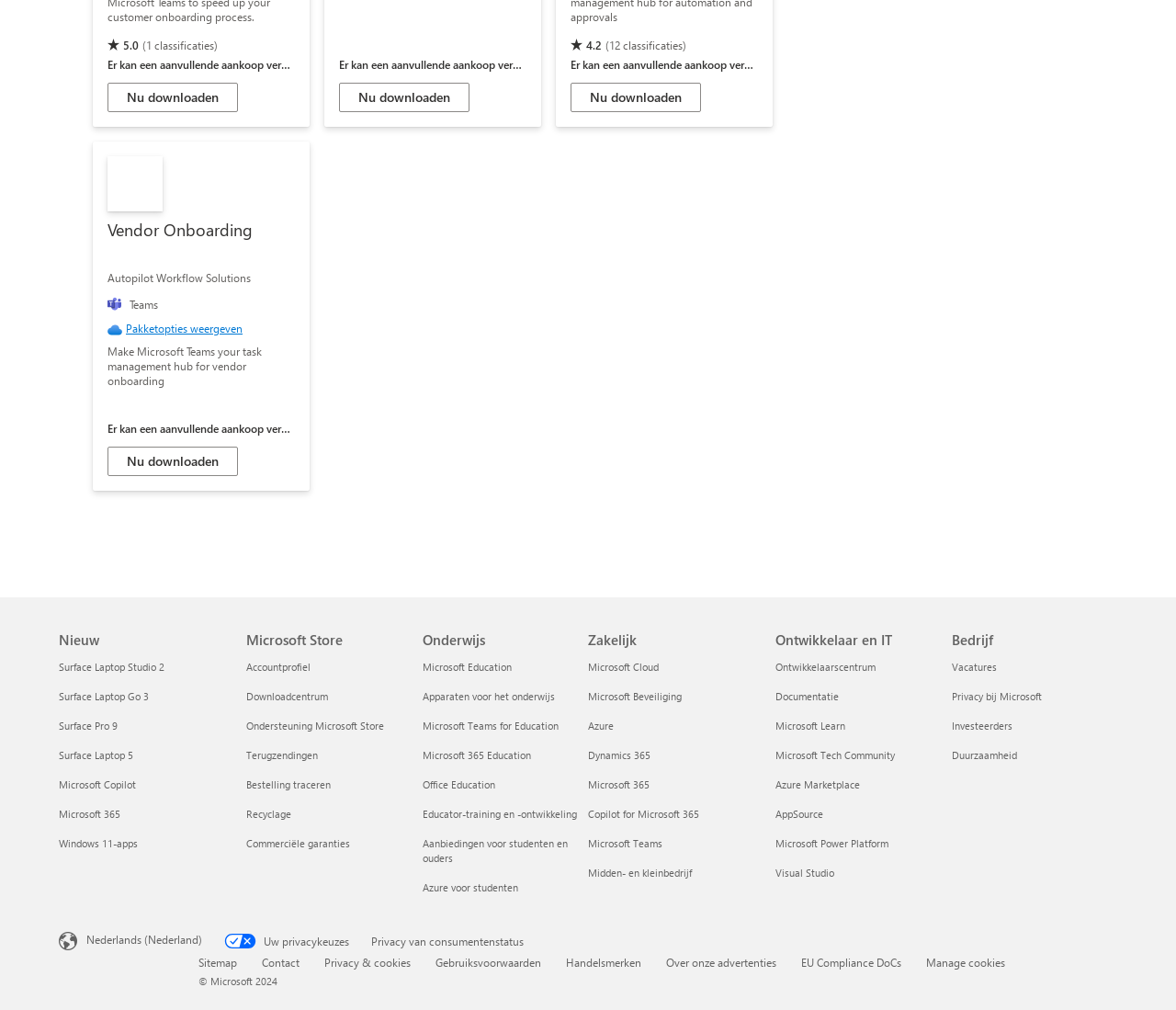Bounding box coordinates should be in the format (top-left x, top-left y, bottom-right x, bottom-right y) and all values should be floating point numbers between 0 and 1. Determine the bounding box coordinate for the UI element described as: Contact

[0.223, 0.945, 0.255, 0.96]